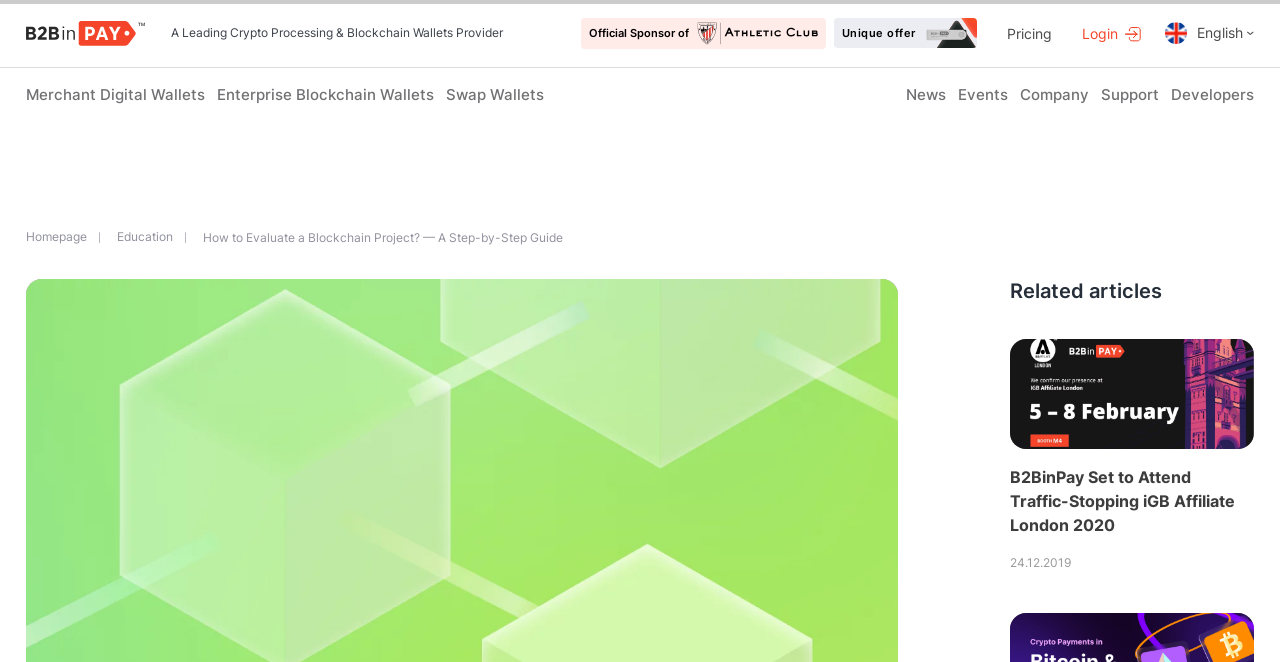How many links are there in the top navigation bar?
Use the screenshot to answer the question with a single word or phrase.

7